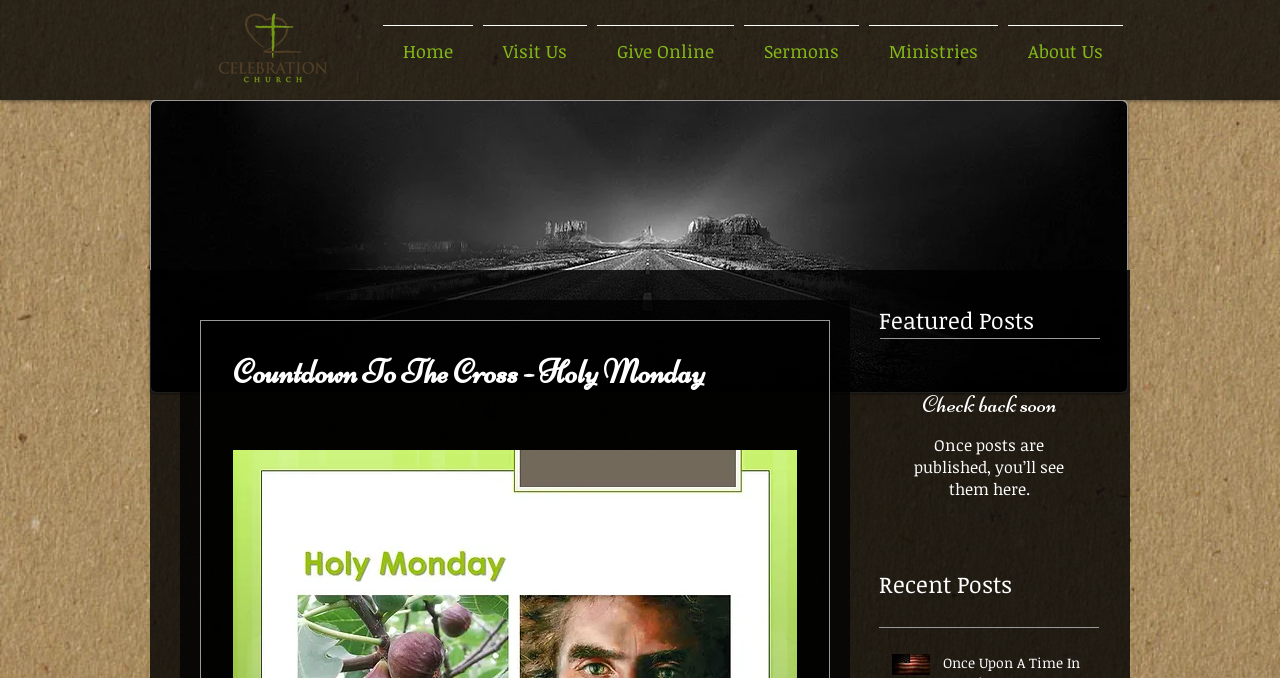What is the title of the section below the slide show gallery?
Use the image to give a comprehensive and detailed response to the question.

I examined the elements below the slide show gallery region and found a heading element with the text 'Featured Posts', indicating that this is the title of the section.